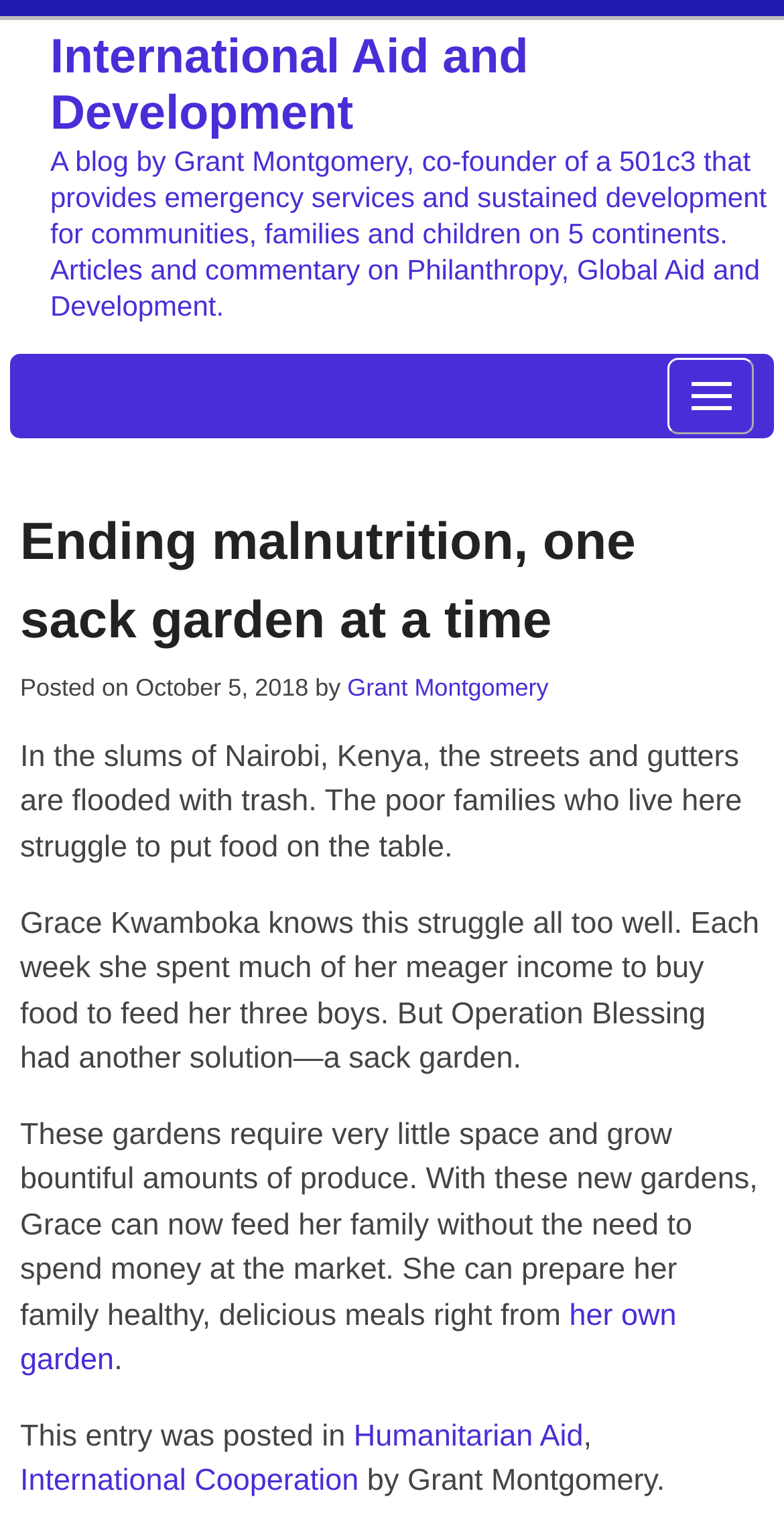How many boys does Grace Kwamboka have?
From the screenshot, provide a brief answer in one word or phrase.

Three